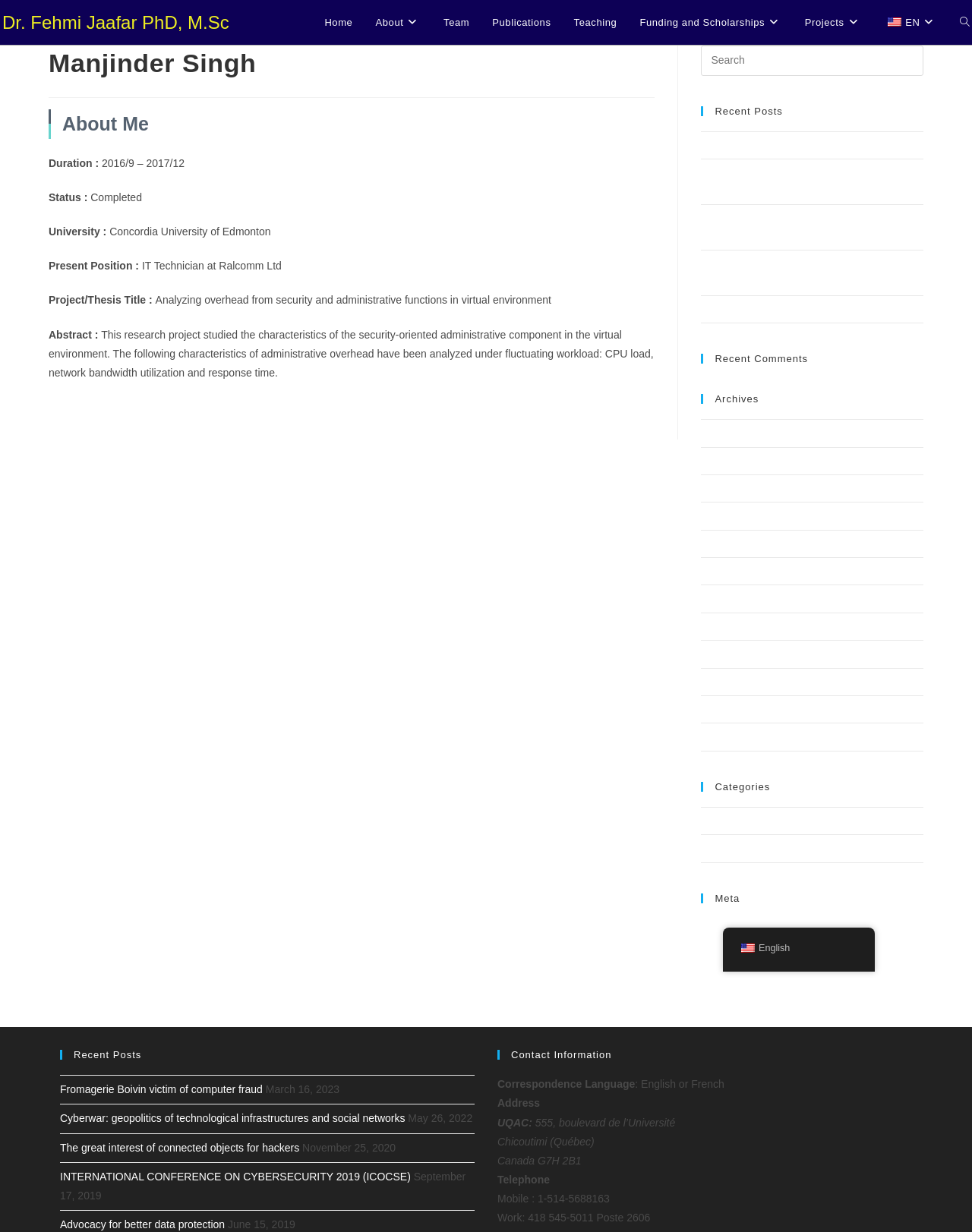Please provide a detailed answer to the question below by examining the image:
What is the topic of the research project described on this webpage?

I found a static text element with the text 'Project/Thesis Title :' followed by another static text element with the text 'Analyzing overhead from security and administrative functions in virtual environment', which suggests that the research project described on this webpage is about analyzing overhead from security and administrative functions in virtual environment.